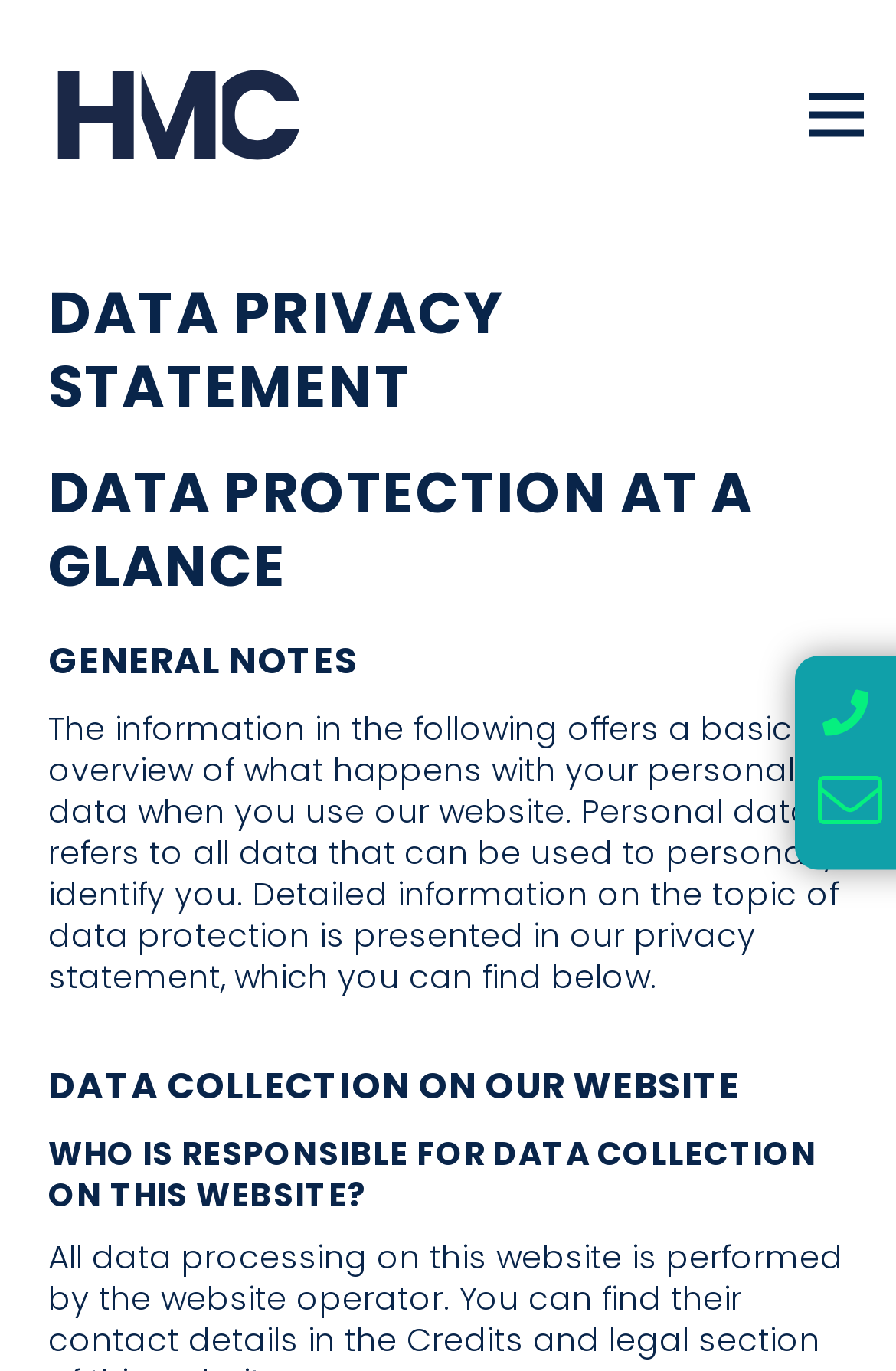Locate the bounding box of the UI element described in the following text: "aria-label="HMC_SIGNET-03"".

[0.063, 0.05, 0.335, 0.117]